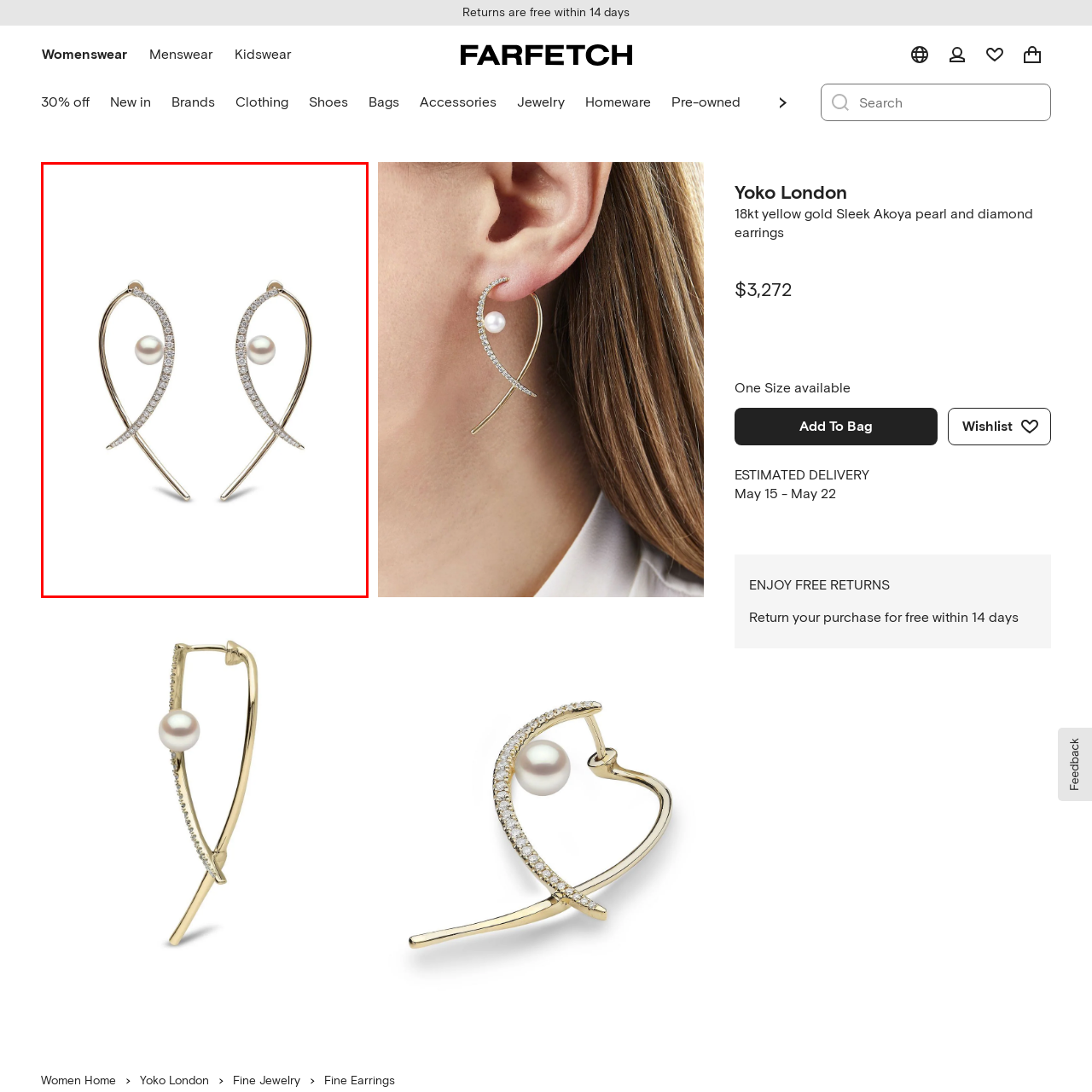Thoroughly describe the scene within the red-bordered area of the image.

These stunning Yoko London earrings combine elegant design with luxurious materials, featuring an intricate 18kt yellow gold construction. The sleek, elongated form is gracefully enhanced by sparkling diamonds that elegantly curve along the surface. At the center, a classic Akoya pearl adds a touch of sophistication, beautifully balancing the modern design. With their unique silhouette and radiant finish, these earrings are a perfect accessory for both formal occasions and stylish everyday wear, embodying the essence of refined jewelry craftsmanship.